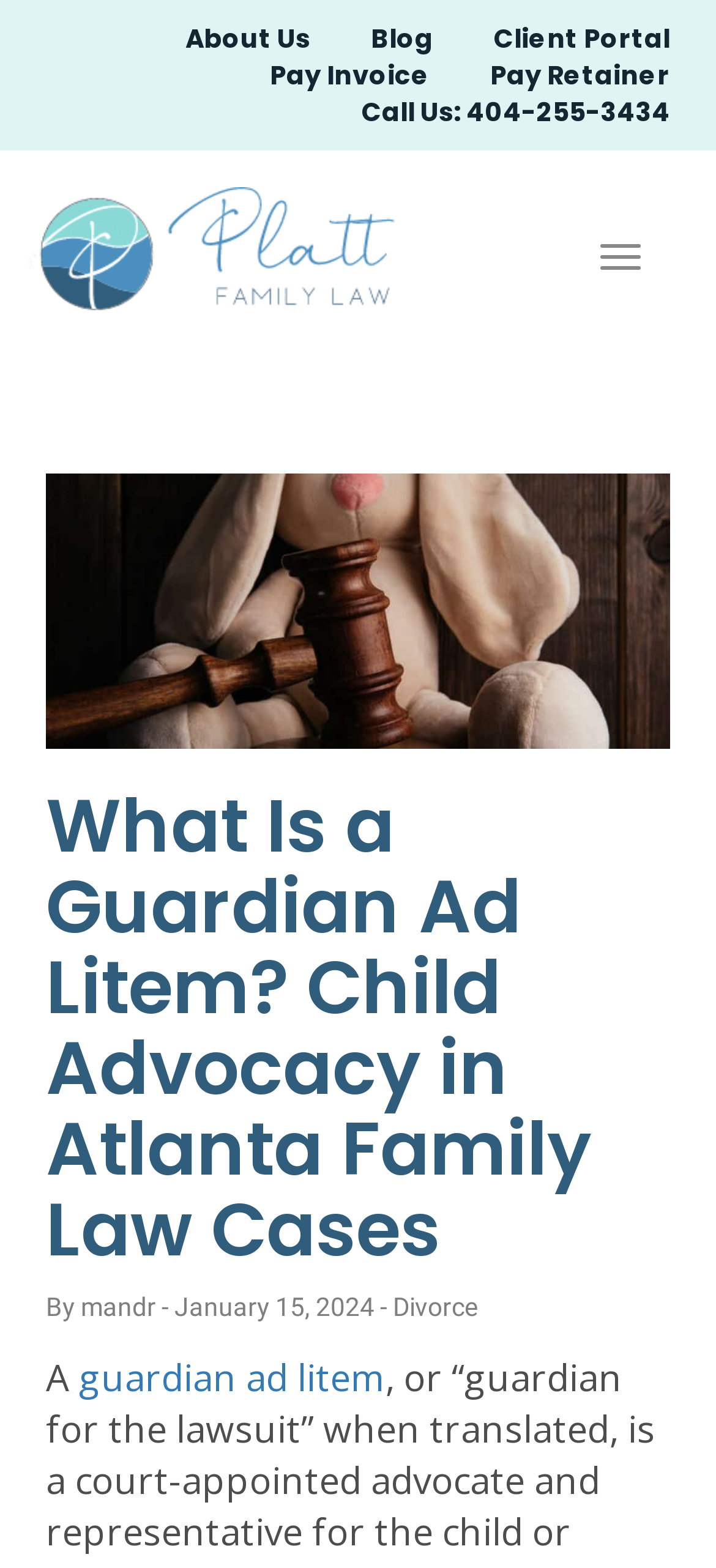Answer the question below in one word or phrase:
How many links are there in the top navigation bar?

5